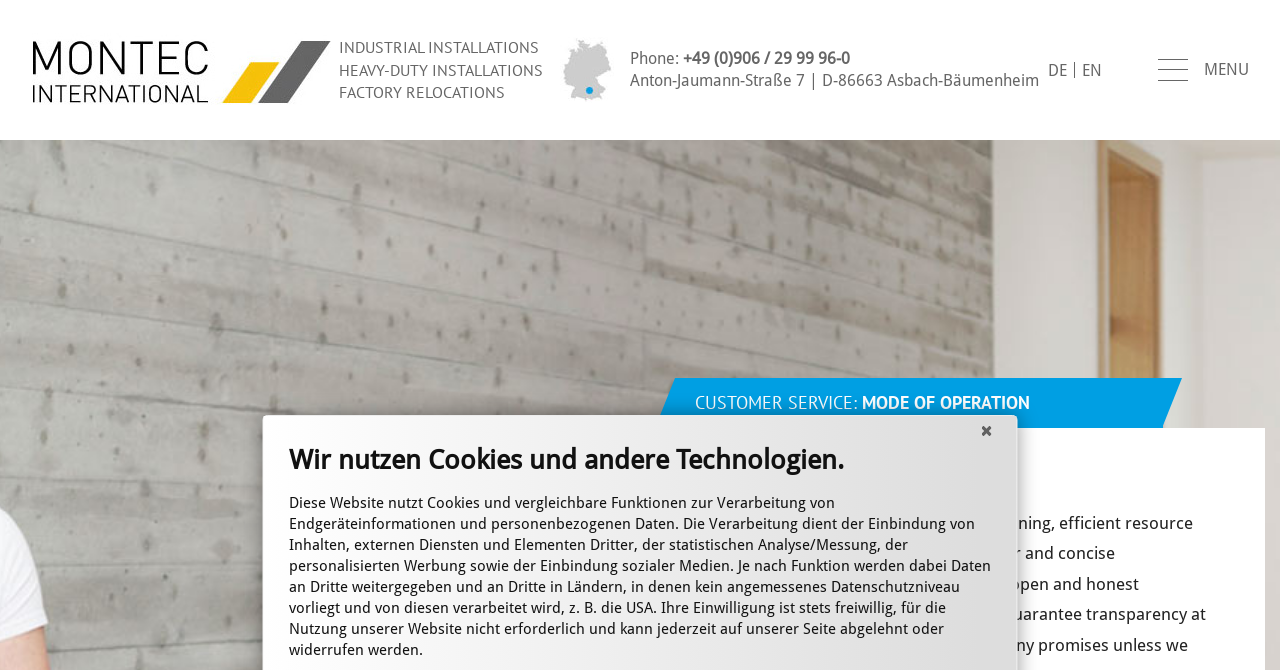What is the company name?
Please provide a single word or phrase answer based on the image.

Montec International